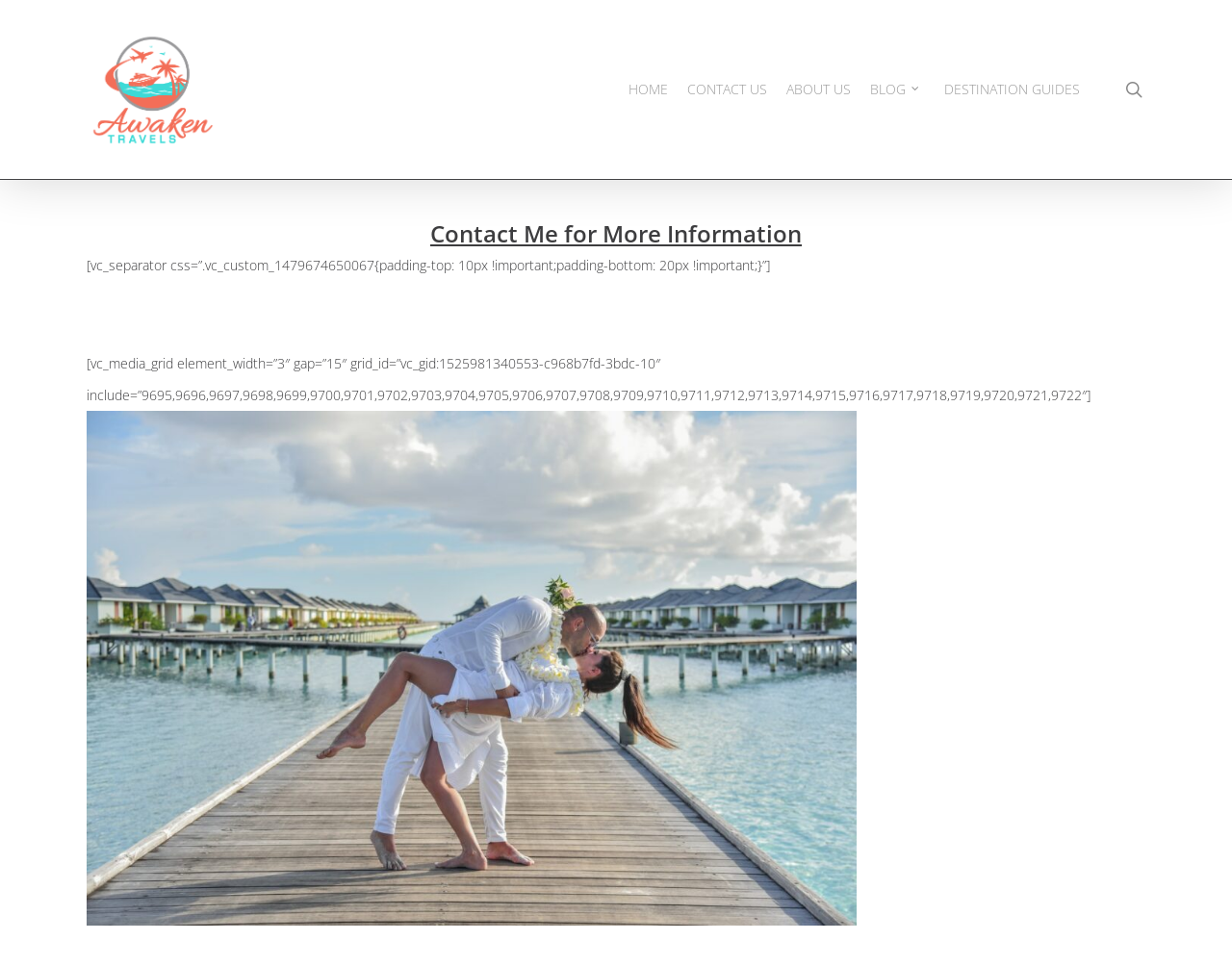Provide a one-word or short-phrase response to the question:
How many navigation links are available?

6